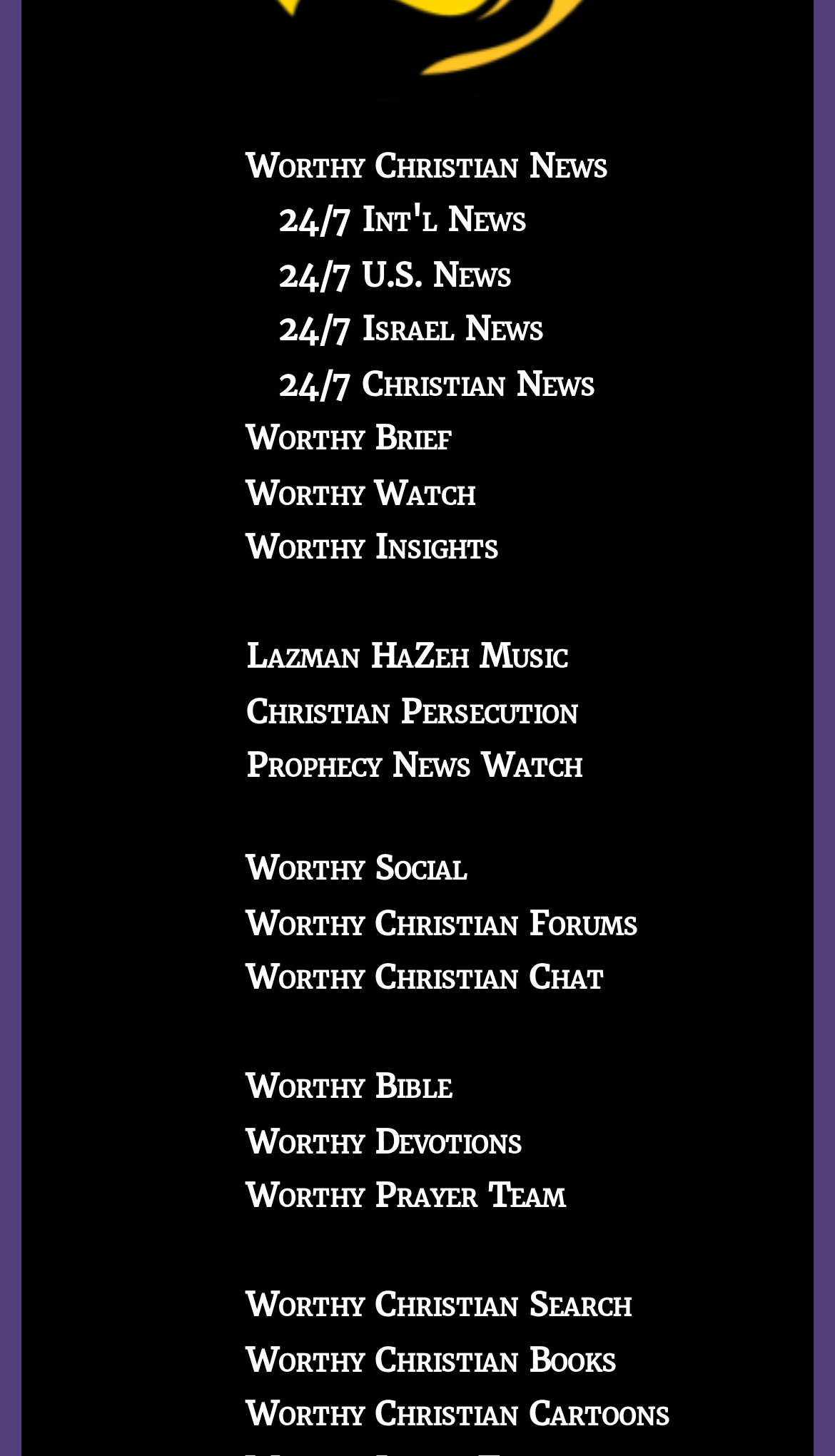Please identify the coordinates of the bounding box that should be clicked to fulfill this instruction: "Read 24/7 Int'l News".

[0.333, 0.137, 0.631, 0.165]